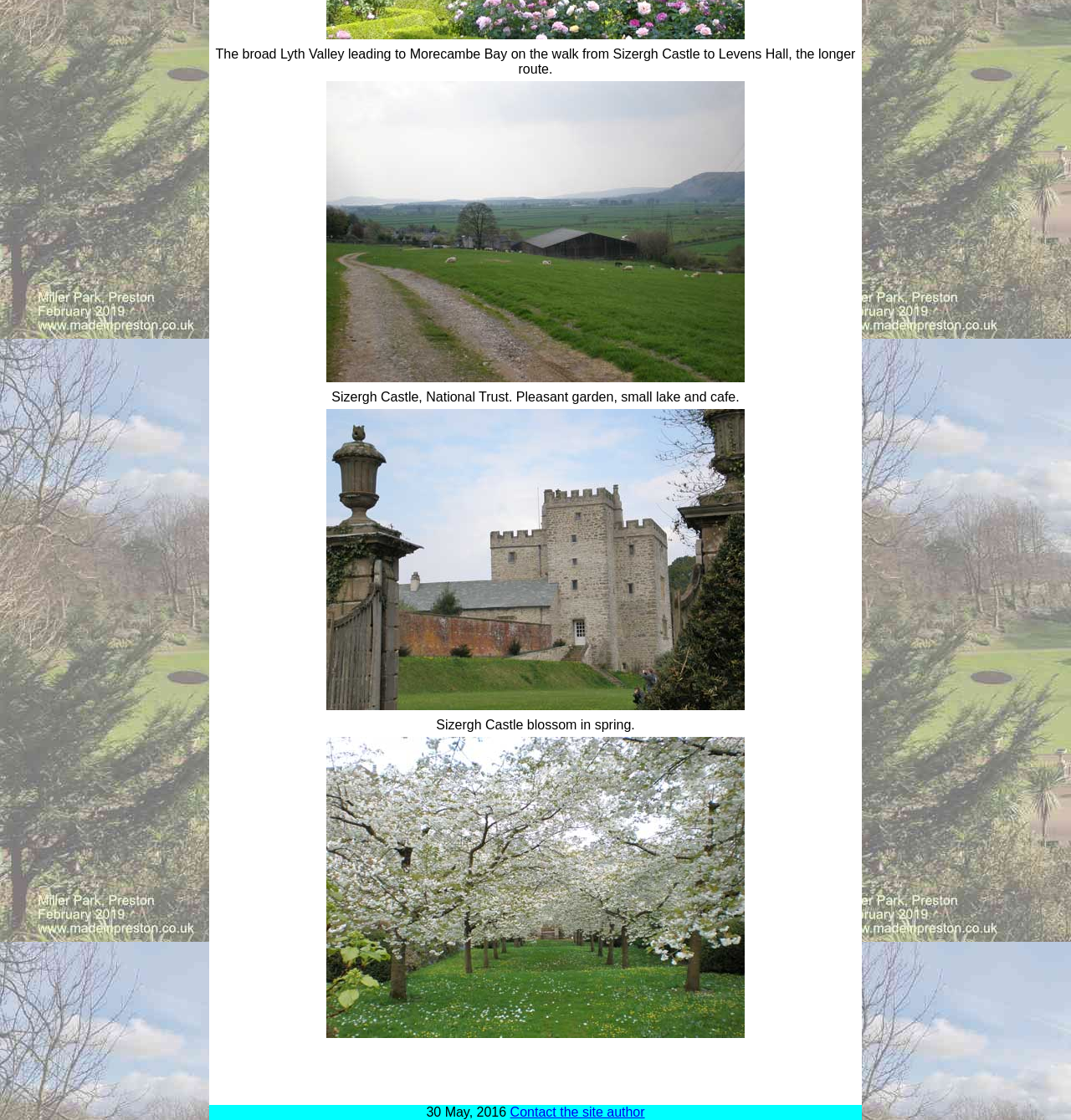What is the name of the castle mentioned on the webpage?
Using the information presented in the image, please offer a detailed response to the question.

The webpage mentions Sizergh Castle multiple times, including a description of its garden, lake, and cafe, and also shows images of the castle.